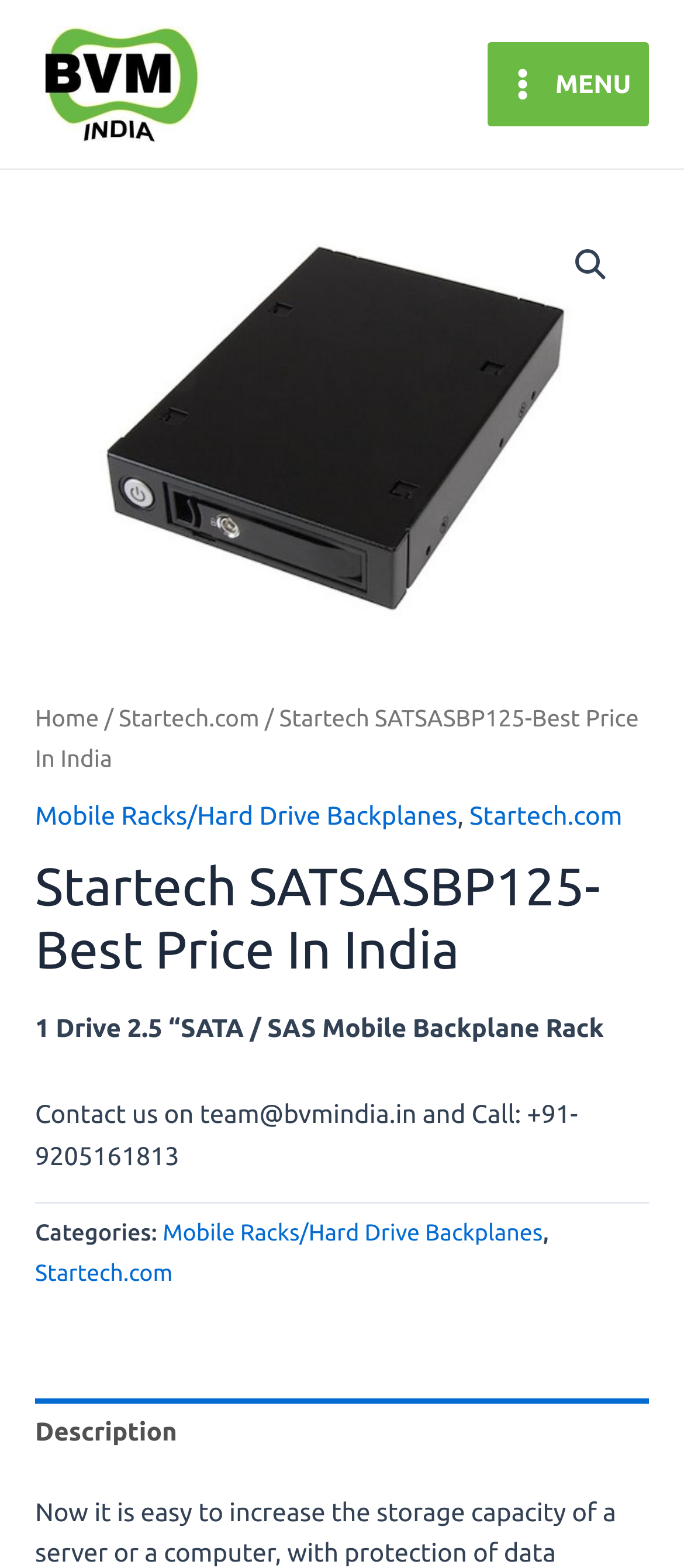What is the category of the product?
Answer the question with a single word or phrase by looking at the picture.

Mobile Racks/Hard Drive Backplanes